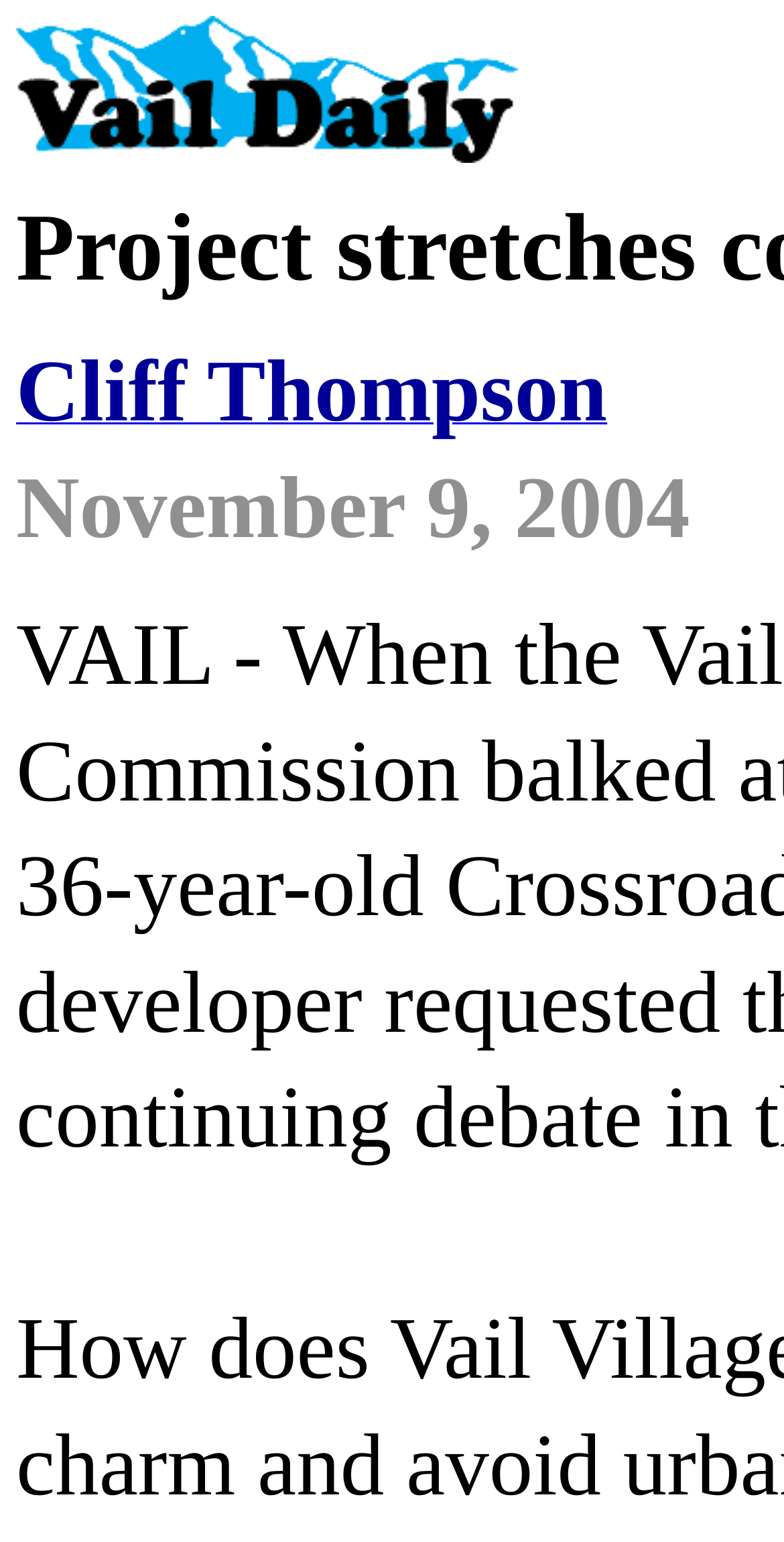Provide the bounding box coordinates of the HTML element described by the text: "Cliff Thompson".

[0.021, 0.211, 0.775, 0.233]